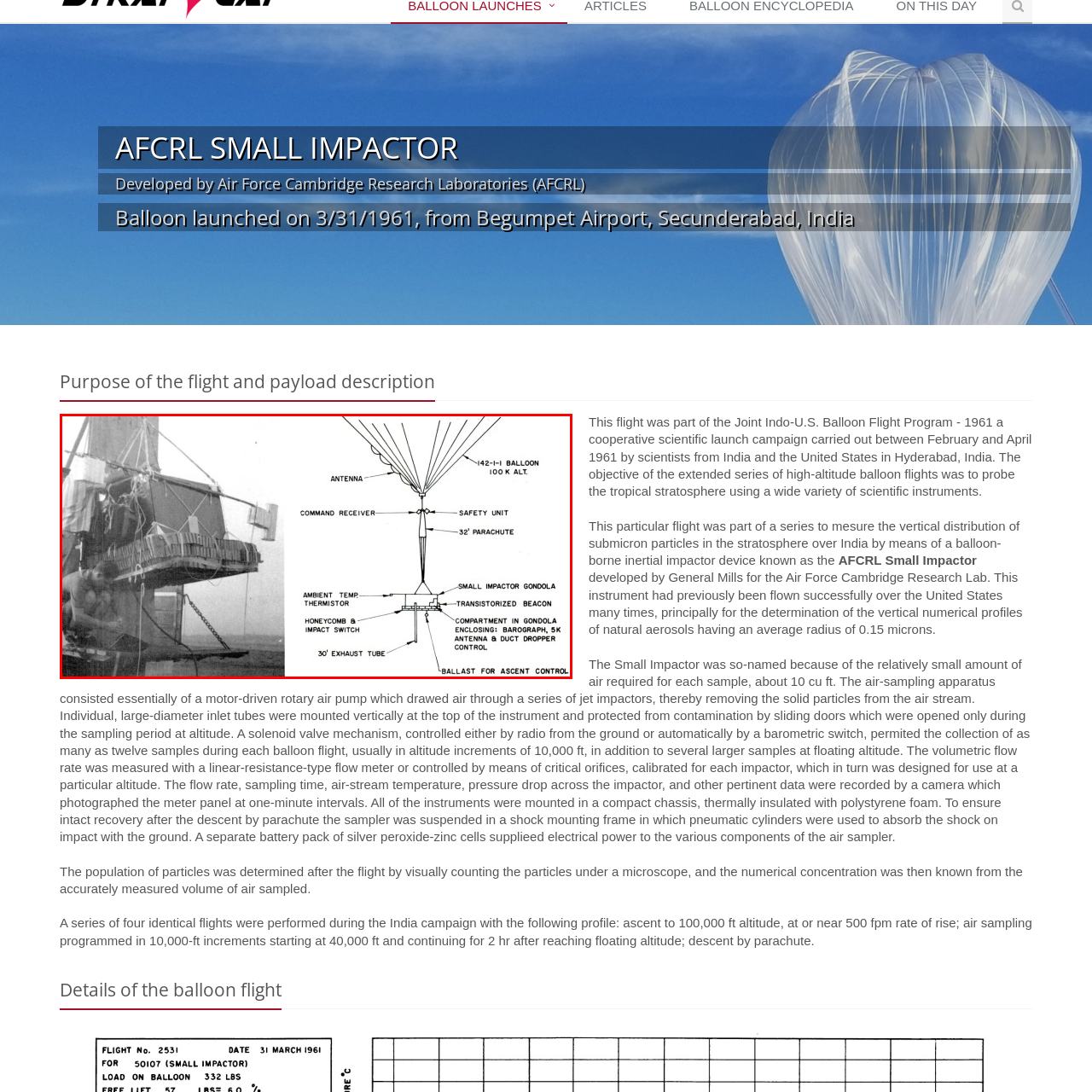Thoroughly describe the scene captured inside the red-bordered image.

The image captures a moment during the preparation for the AFCRL Small Impactor balloon flight, which took place on March 31, 1961, from Begumpet Airport in Secunderabad, India. On the left, an operator is seen working on the gondola of the balloon, which is equipped with various scientific instruments designed for high-altitude research. The right side of the image showcases a schematic diagram of the balloon's setup, including crucial elements such as a 142-1 balloon capable of reaching up to 100,000 feet, a command receiver, safety units, and an array of sensors and devices for temperature measurement, data collection, and ascent control. The combination of the human element and technical illustration highlights the collaborative effort between Indian and American scientists during this initiative, aimed at probing the tropical stratosphere and measuring the vertical distribution of submicron particles using a specialized inertial impactor device.